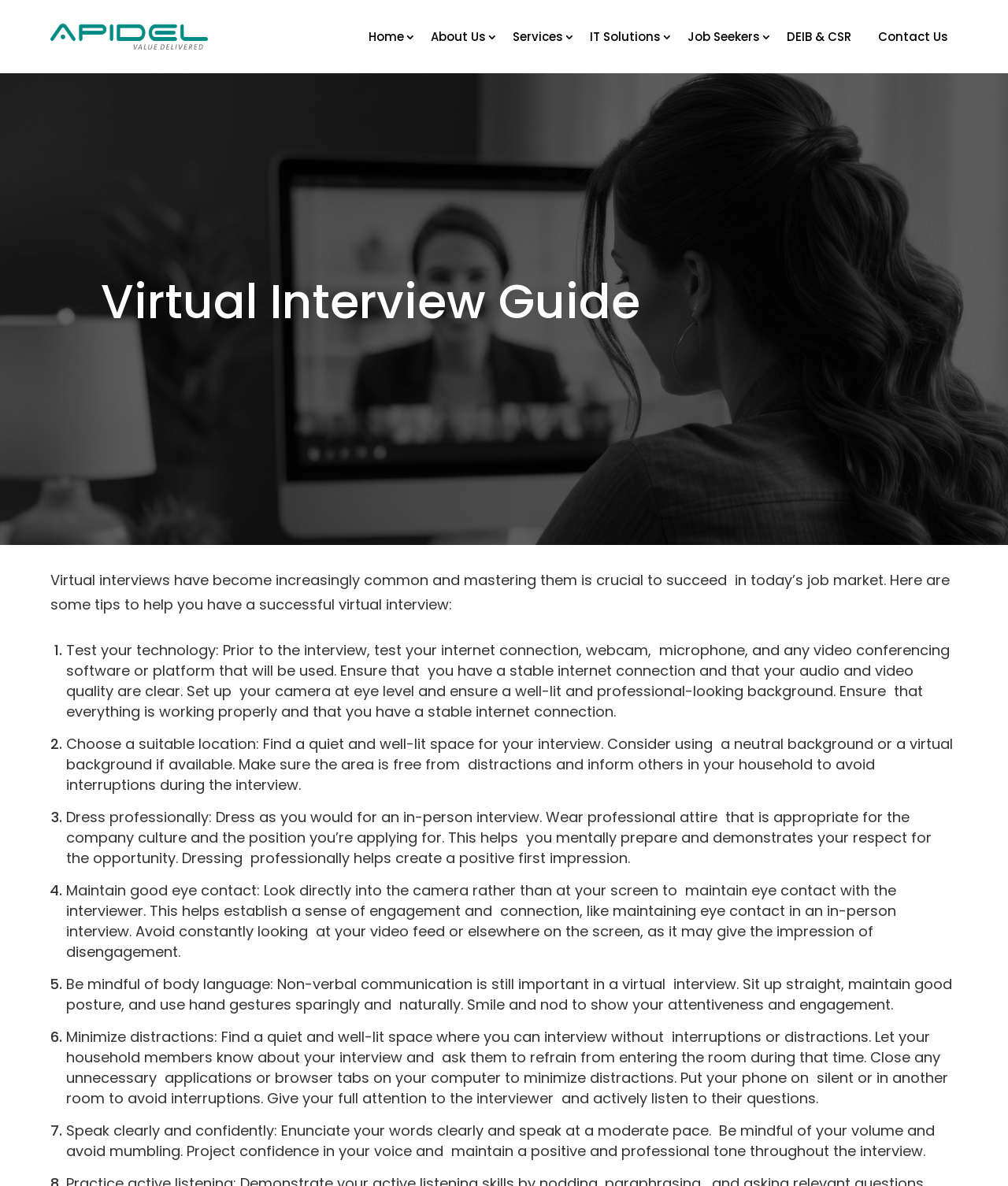How many tips are provided for a successful virtual interview?
Refer to the image and answer the question using a single word or phrase.

7